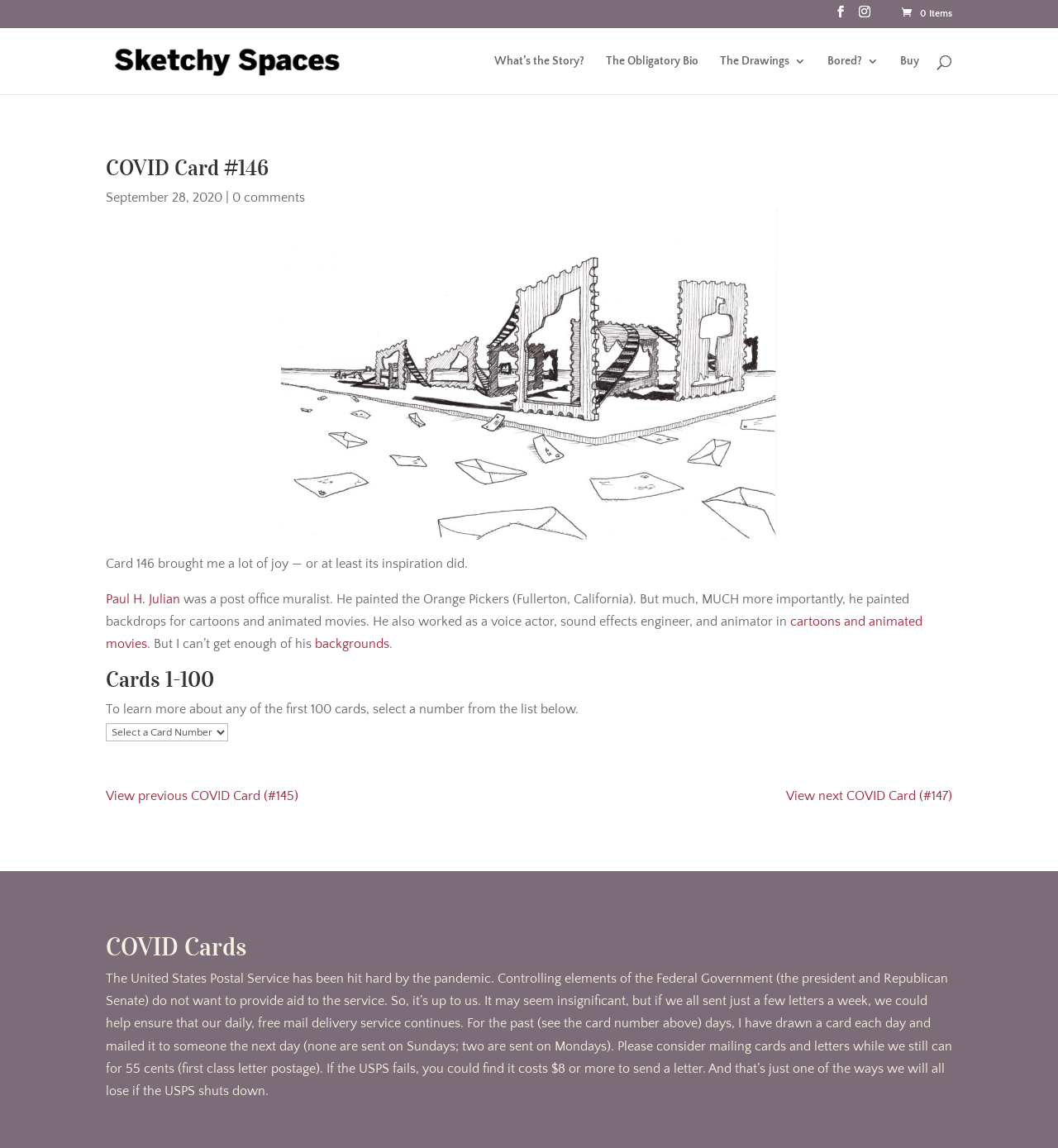Can you give a comprehensive explanation to the question given the content of the image?
What is the profession of Paul H. Julian?

I found the profession by reading the static text element that mentions Paul H. Julian, which states that he 'was a post office muralist. He painted the Orange Pickers (Fullerton, California). But much, MUCH more importantly, he painted backdrops for cartoons and animated movies.'.